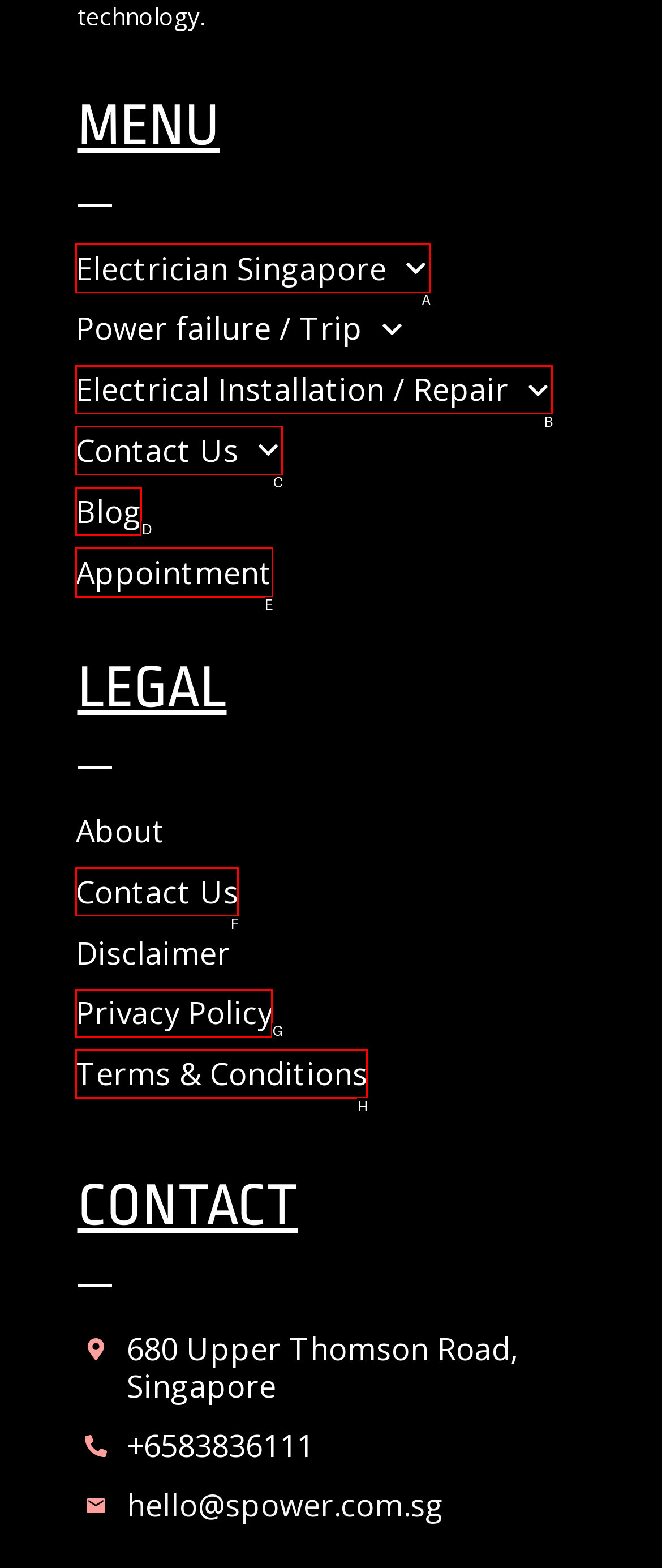Select the letter of the UI element you need to click to complete this task: Go to Home page.

None